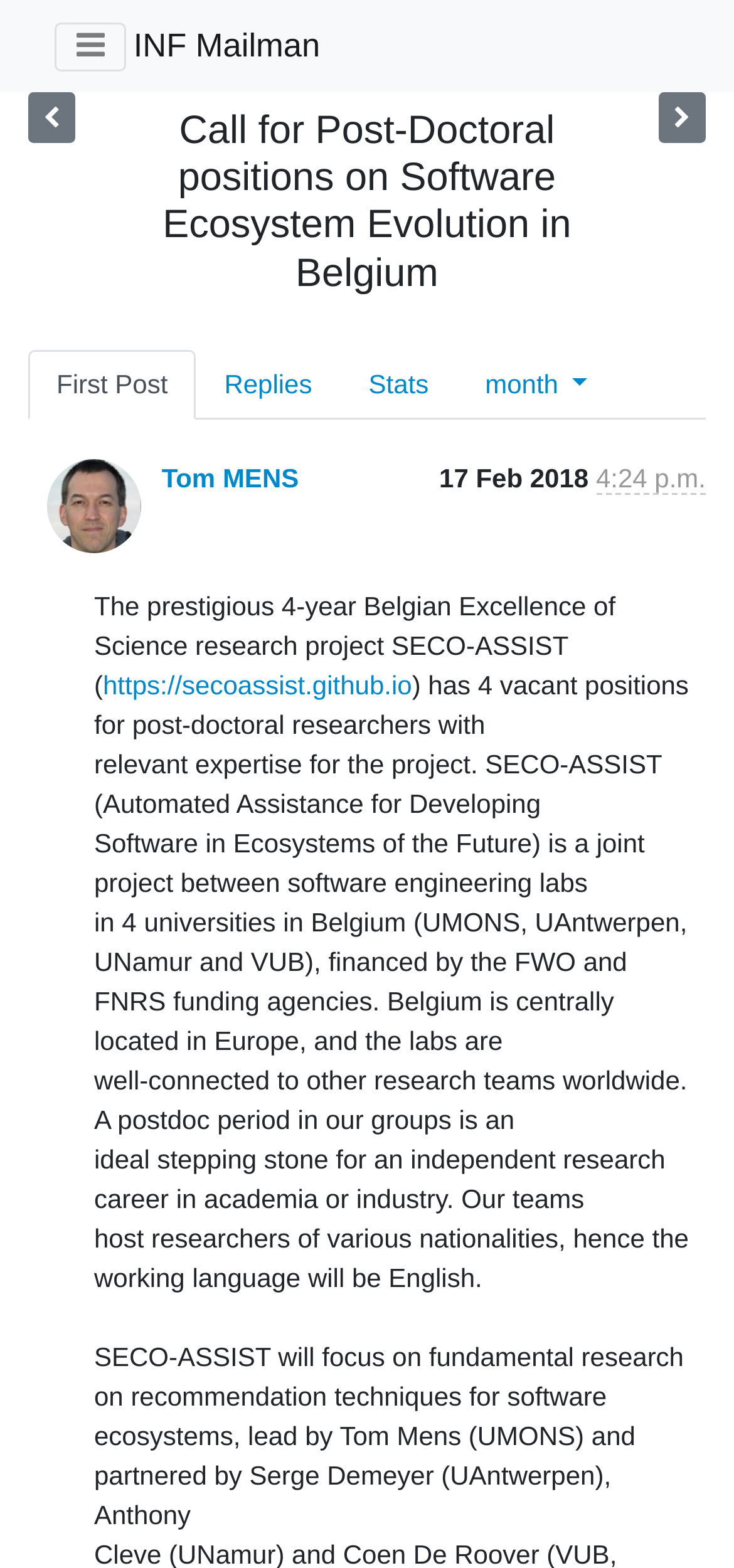Please identify the bounding box coordinates of the clickable area that will allow you to execute the instruction: "Click the unsubscribe button".

[0.074, 0.014, 0.172, 0.046]